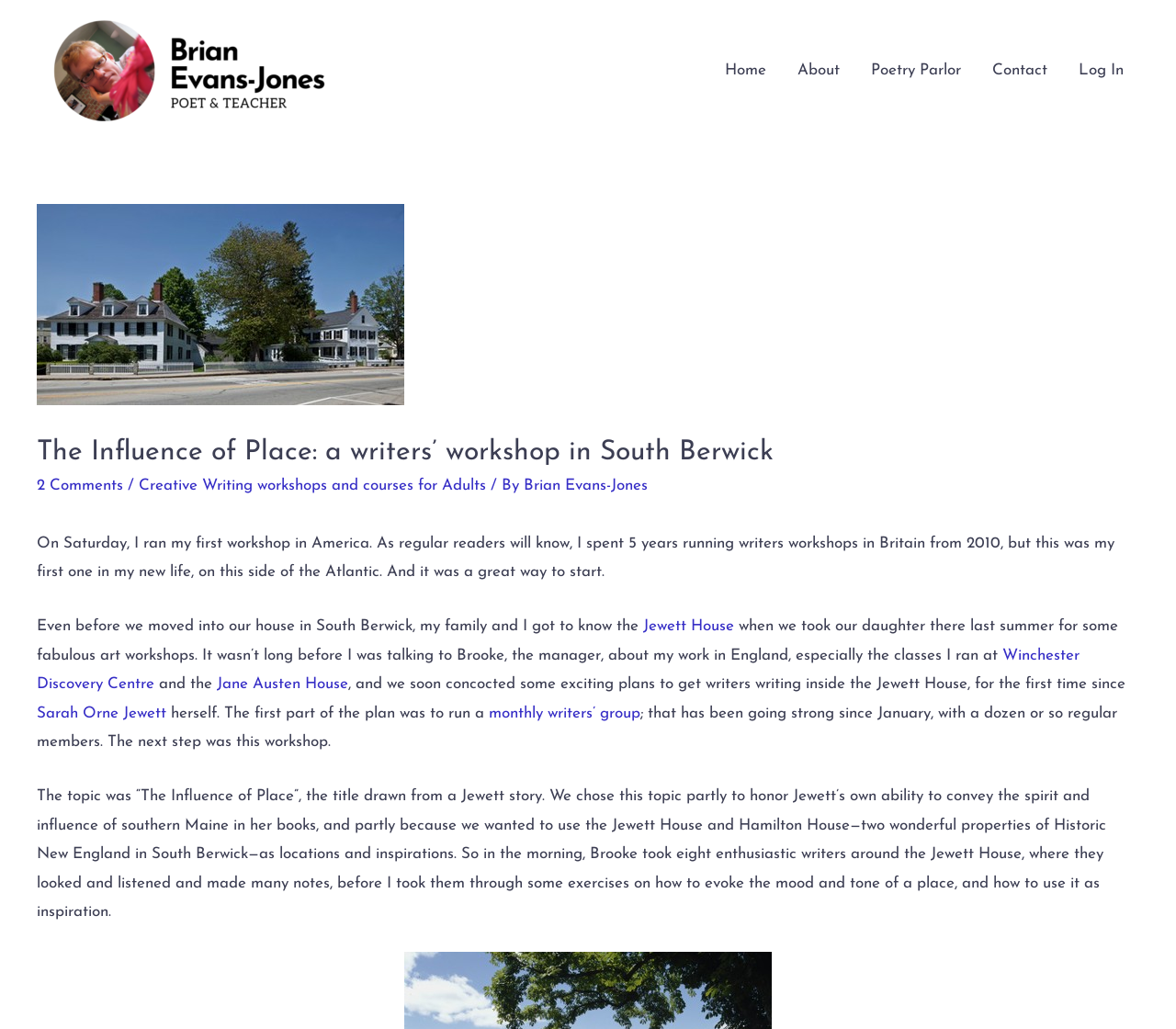Determine the bounding box coordinates of the target area to click to execute the following instruction: "Click the 'Log In' link."

[0.904, 0.038, 0.969, 0.099]